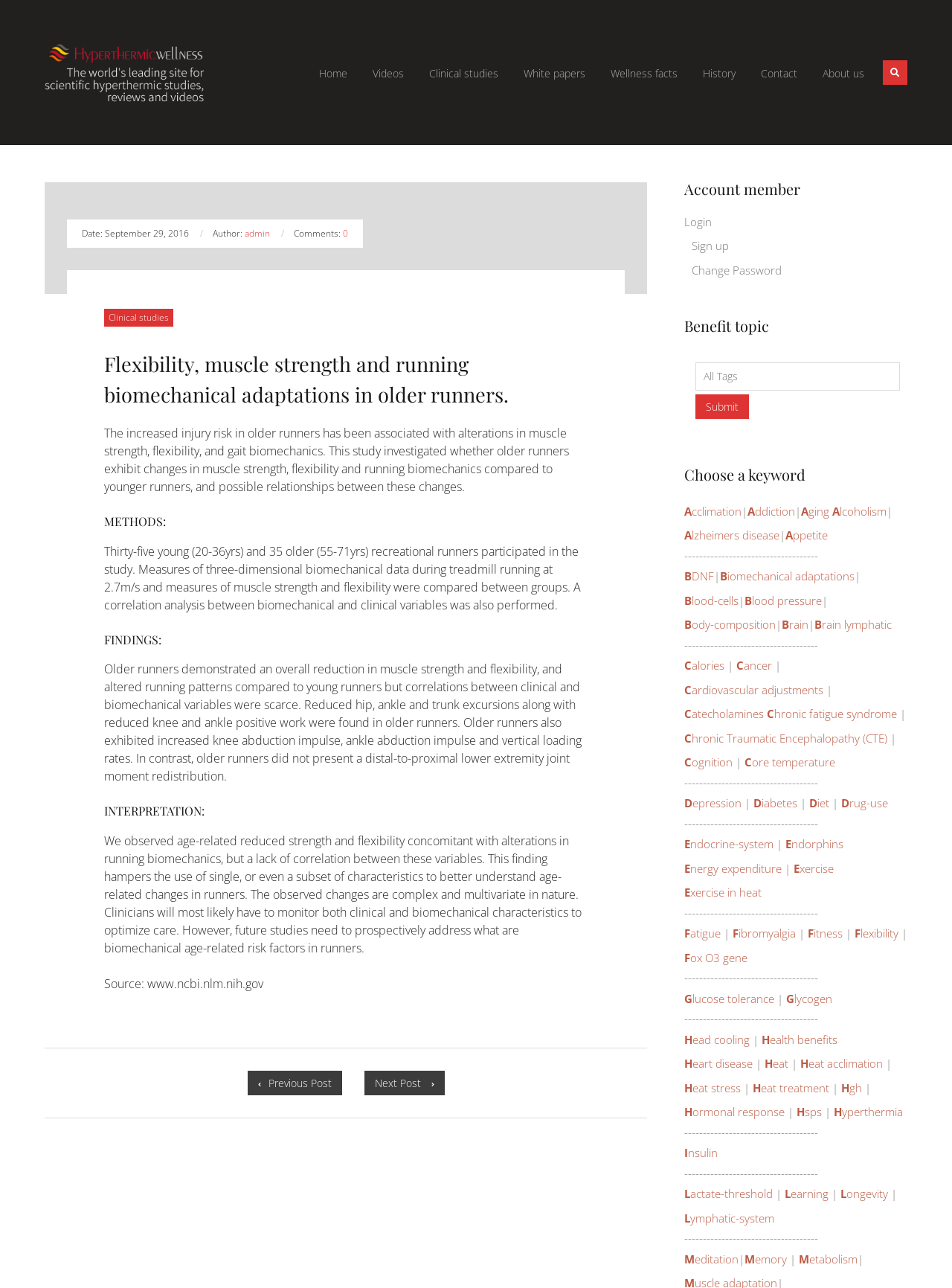Find the coordinates for the bounding box of the element with this description: "Longevity".

[0.883, 0.917, 0.933, 0.936]